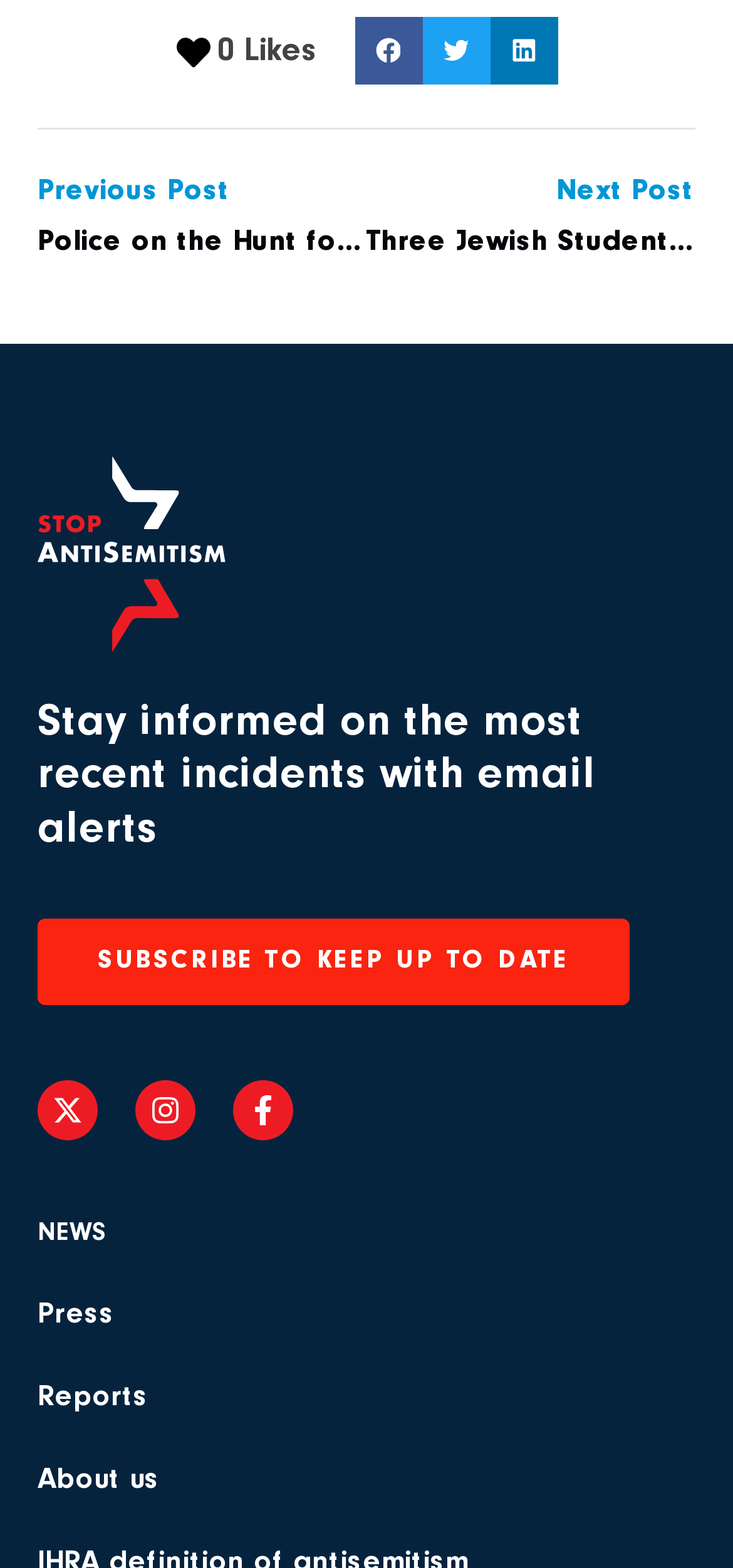How many social media links are available?
Answer the question with detailed information derived from the image.

I counted the number of social media links by looking at the links with images, which are 'Instagram', 'Facebook-f', and no image for the third one, so I assumed it's another social media platform.